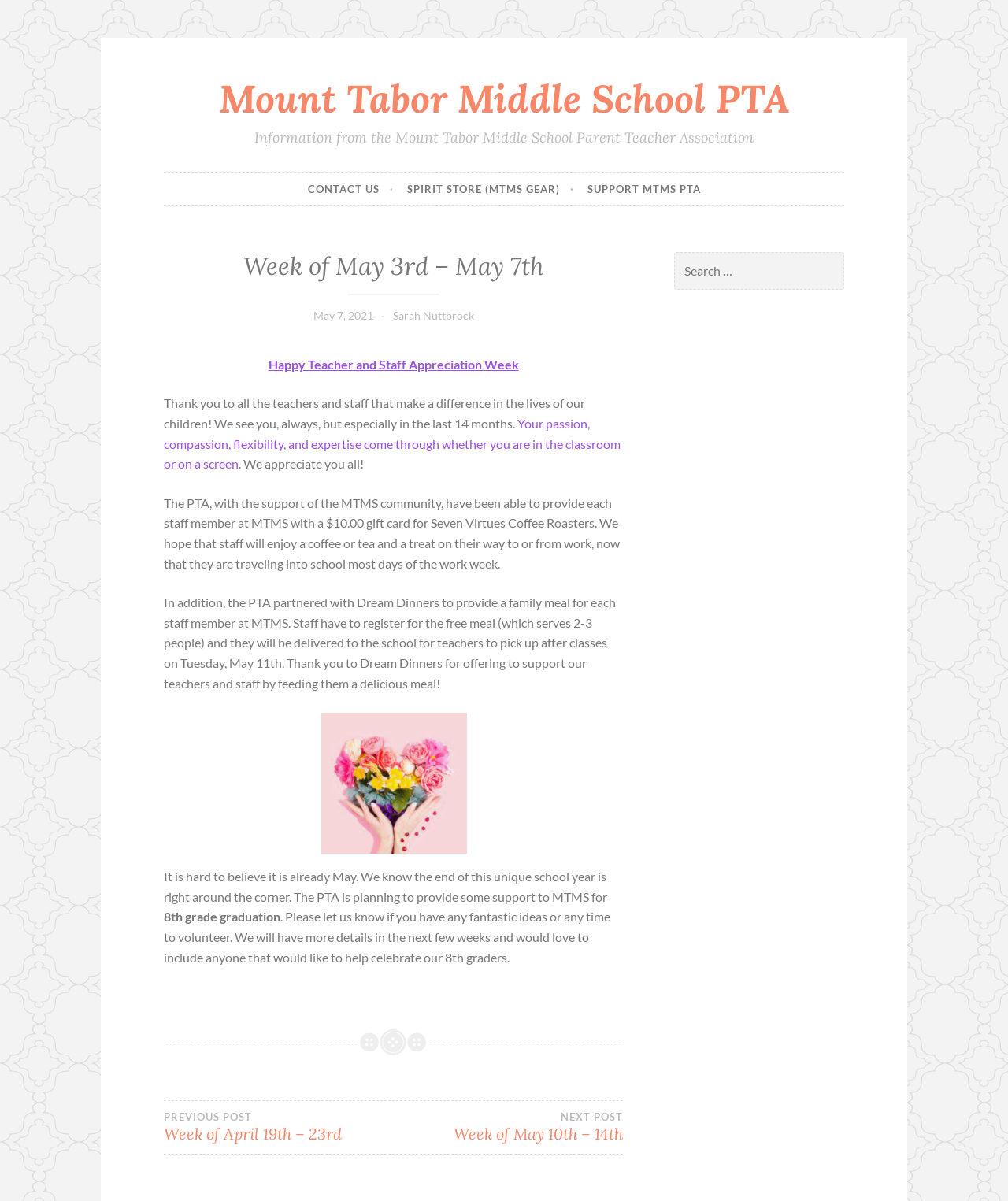Determine the bounding box coordinates of the element's region needed to click to follow the instruction: "Search for something". Provide these coordinates as four float numbers between 0 and 1, formatted as [left, top, right, bottom].

[0.669, 0.21, 0.838, 0.241]